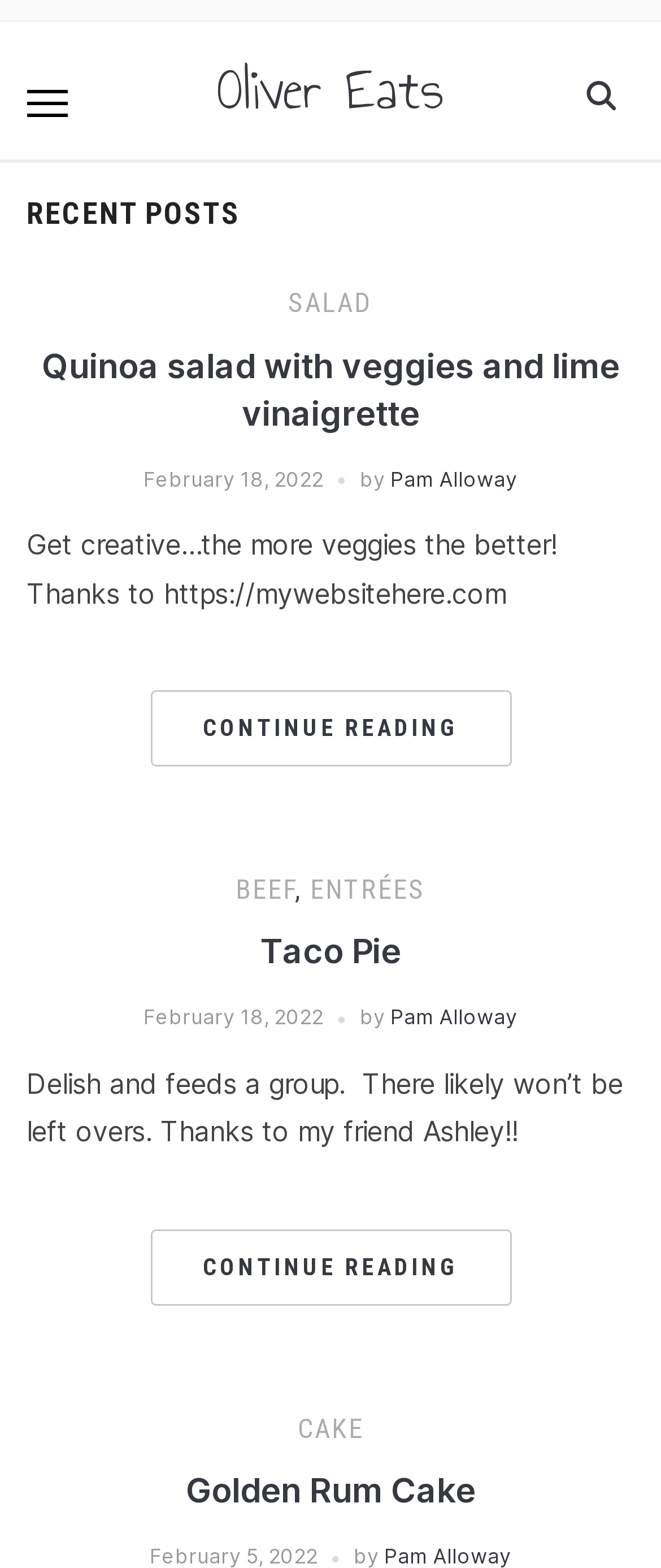Determine the bounding box coordinates in the format (top-left x, top-left y, bottom-right x, bottom-right y). Ensure all values are floating point numbers between 0 and 1. Identify the bounding box of the UI element described by: Golden Rum Cake

[0.281, 0.938, 0.719, 0.964]